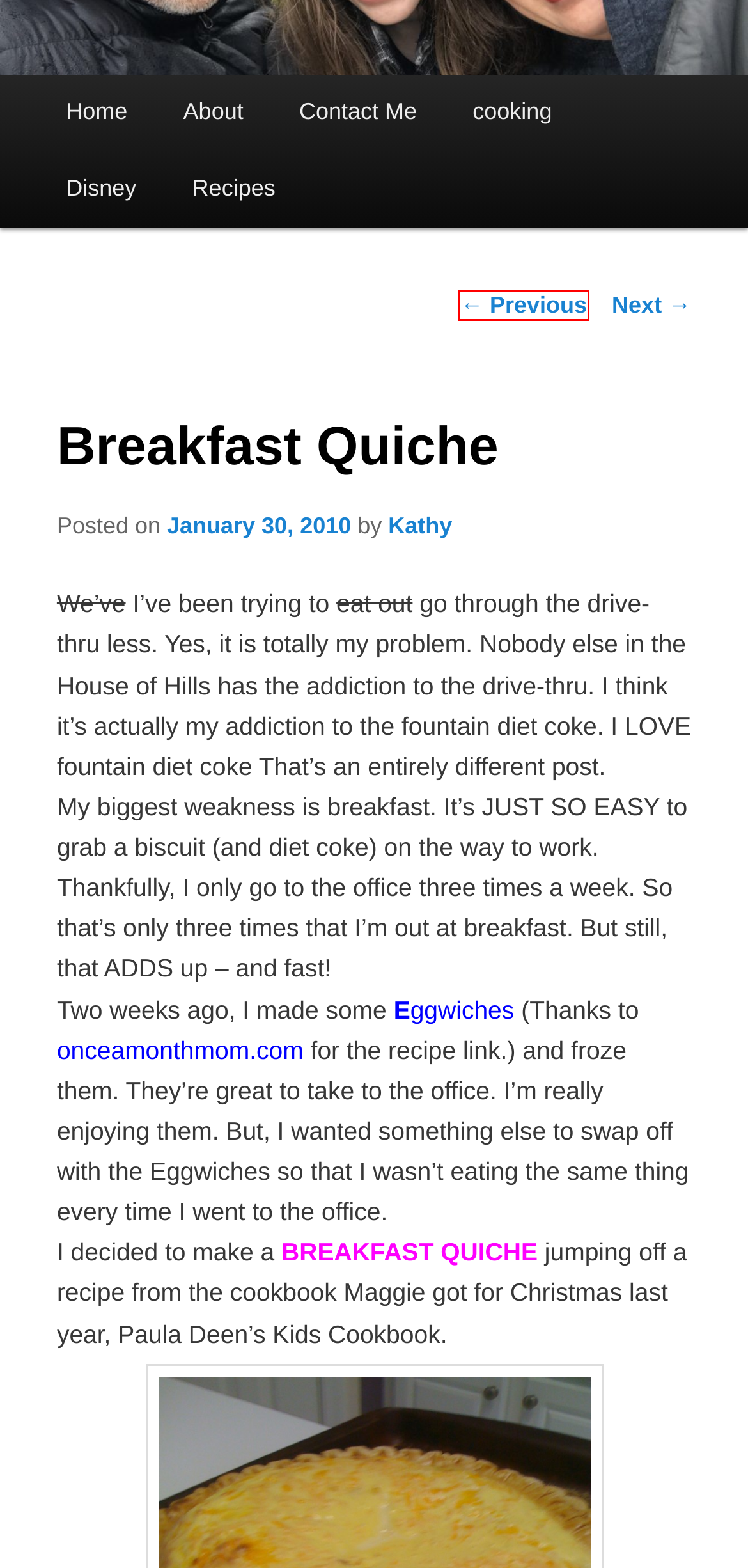Review the screenshot of a webpage which includes a red bounding box around an element. Select the description that best fits the new webpage once the element in the bounding box is clicked. Here are the candidates:
A. Contact Me - House of HillsHouse of Hills
B. About - House of HillsHouse of Hills
C. Recipes - House of HillsHouse of Hills
D. Banana Chocolate Chip Nut Muffins - House of HillsHouse of Hills
E. Pear Muffins - House of HillsHouse of Hills
F. cooking - House of HillsHouse of Hills
G. Kathy - House of HillsHouse of Hills
H. Disney - House of HillsHouse of Hills

D